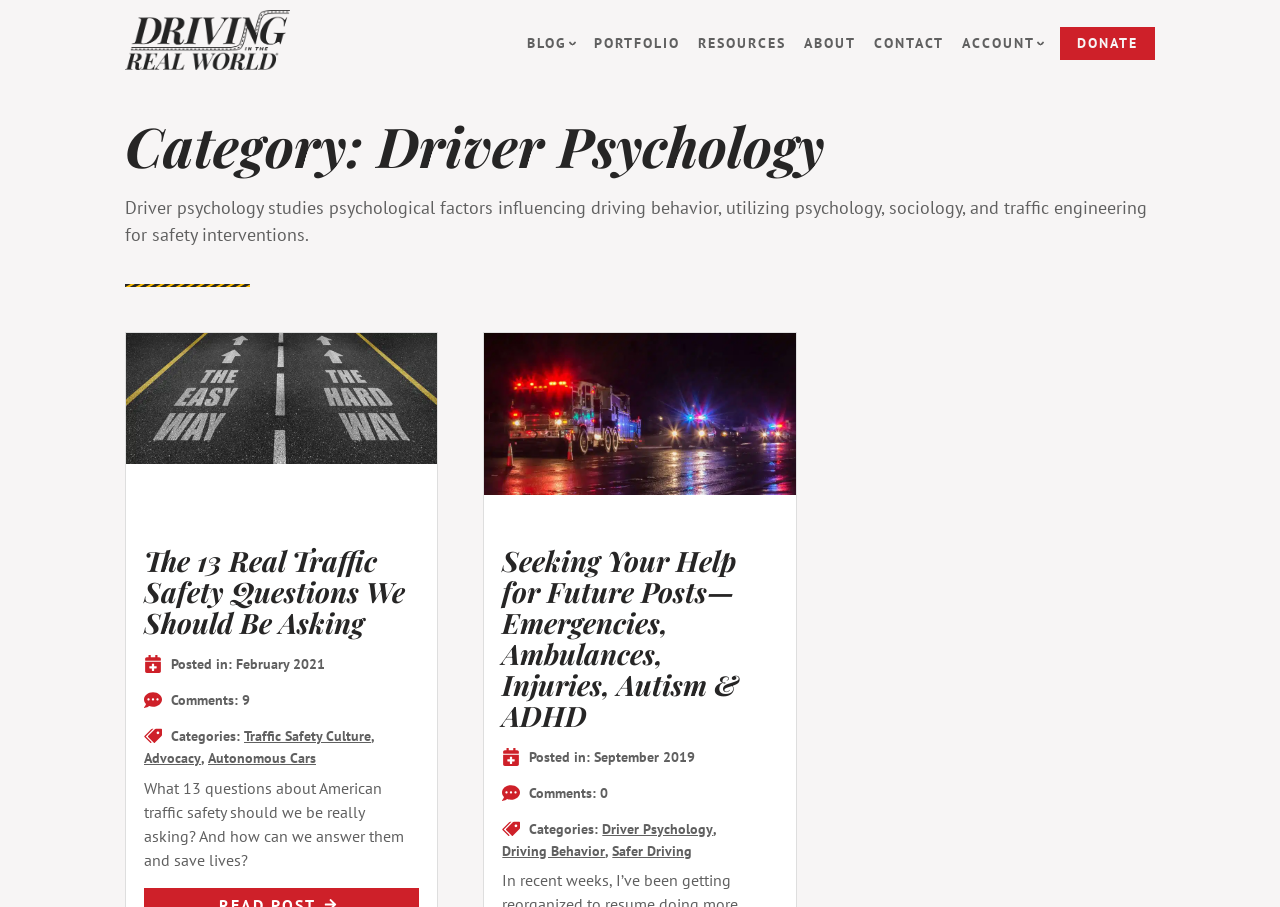What is the title of the first article?
With the help of the image, please provide a detailed response to the question.

I found the title of the first article by looking at the link text 'The 13 Real Traffic Safety Questions We Should Be Asking' and the corresponding heading with the same text, which indicates that it is the title of the article.